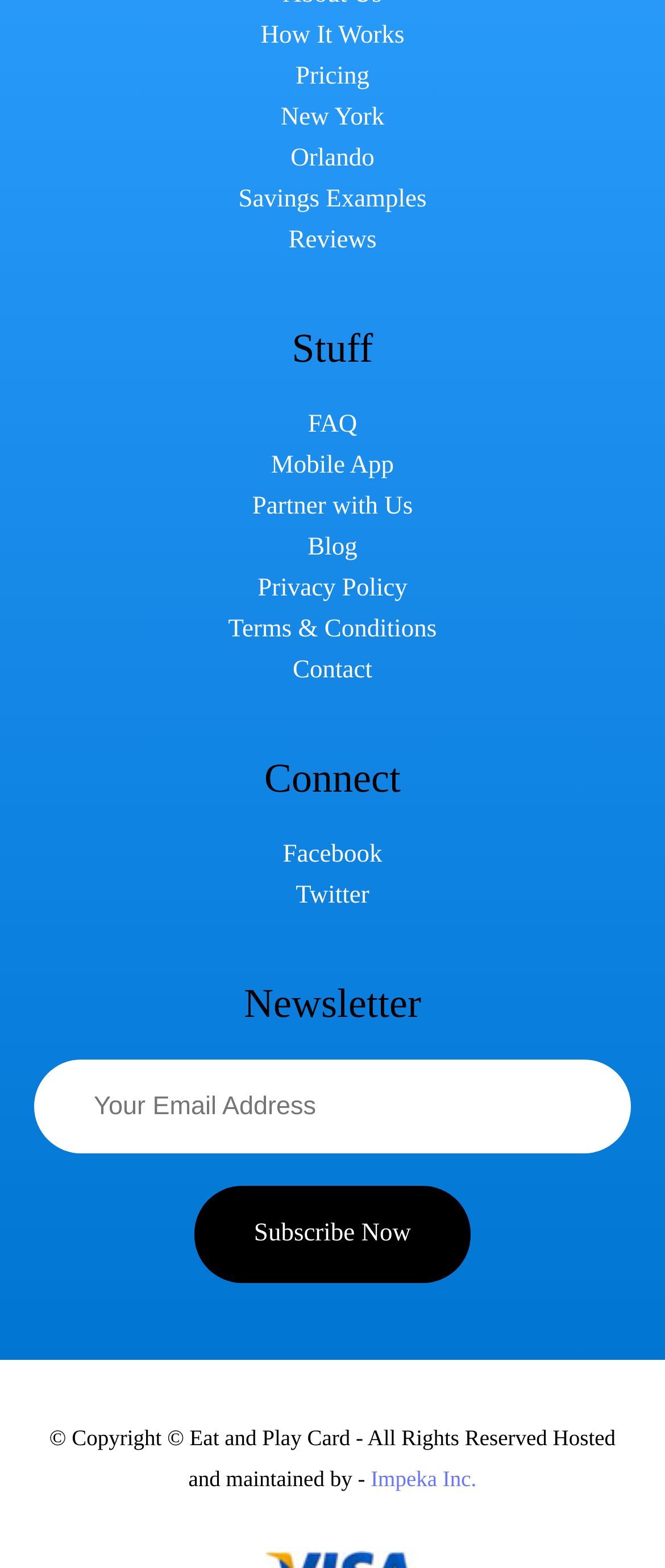Reply to the question with a brief word or phrase: What is the name of the company that hosts and maintains the website?

Impeka Inc.